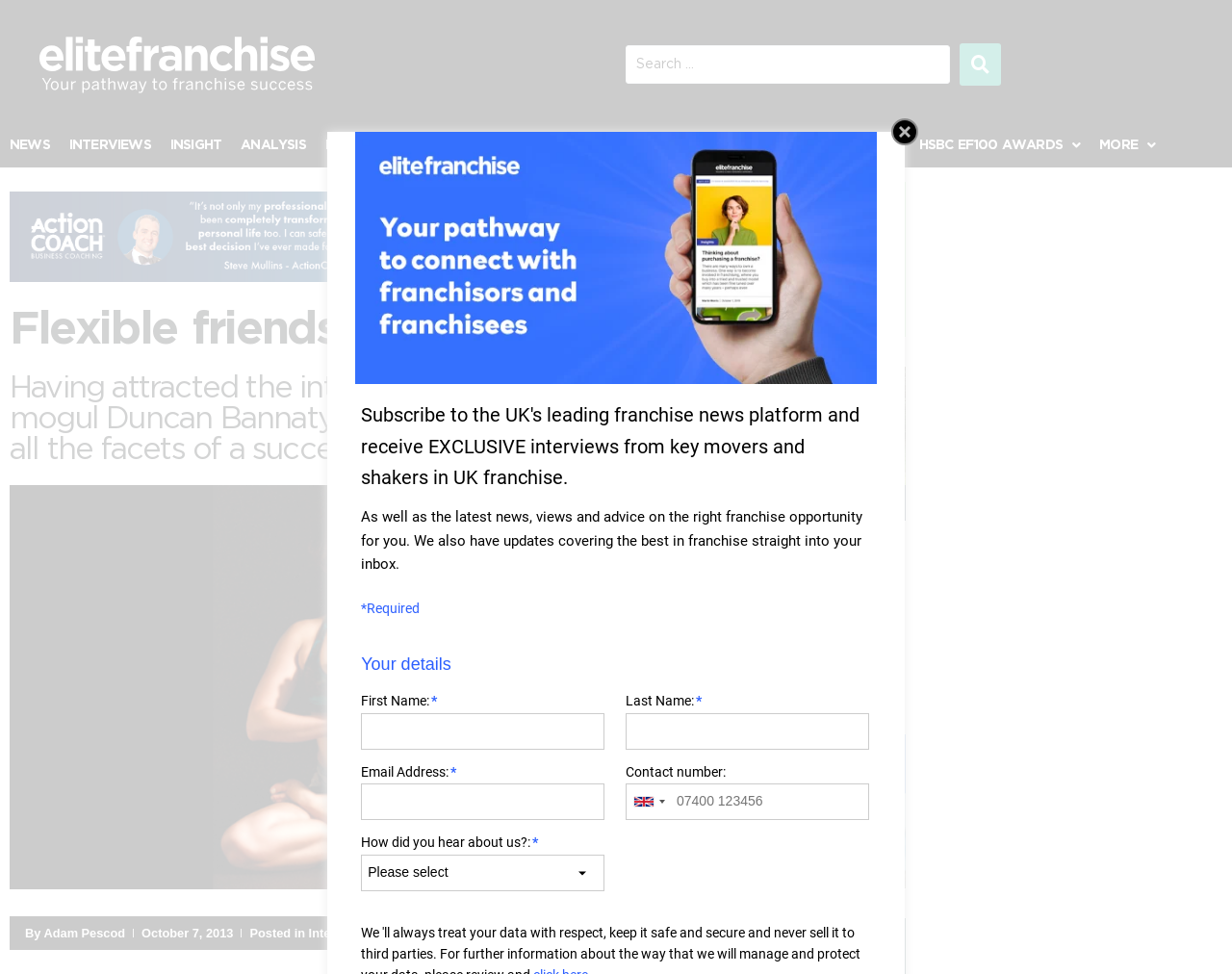Please pinpoint the bounding box coordinates for the region I should click to adhere to this instruction: "Subscribe to the magazine".

[0.828, 0.044, 0.966, 0.089]